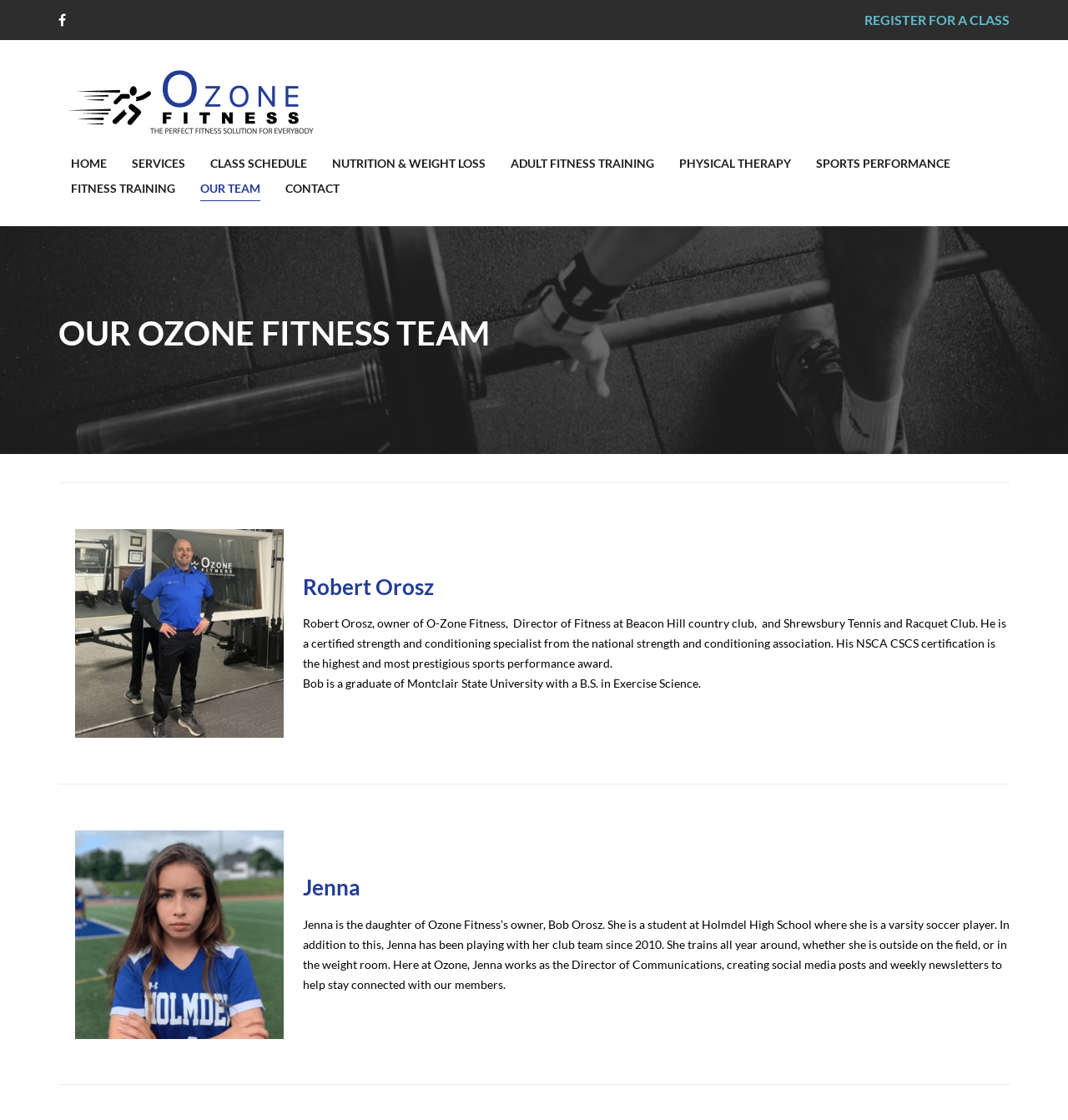Find the bounding box coordinates of the area to click in order to follow the instruction: "Visit the HOME page".

[0.066, 0.135, 0.1, 0.157]